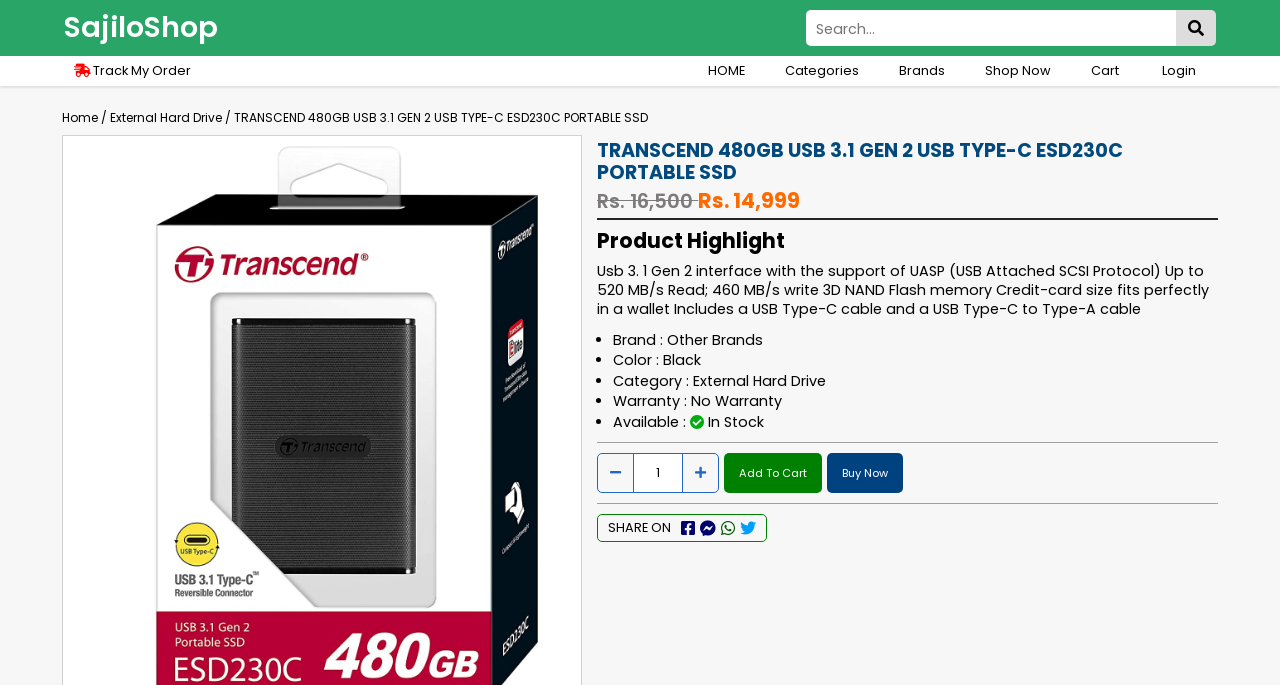Please determine the main heading text of this webpage.

TRANSCEND 480GB USB 3.1 GEN 2 USB TYPE-C ESD230C PORTABLE SSD